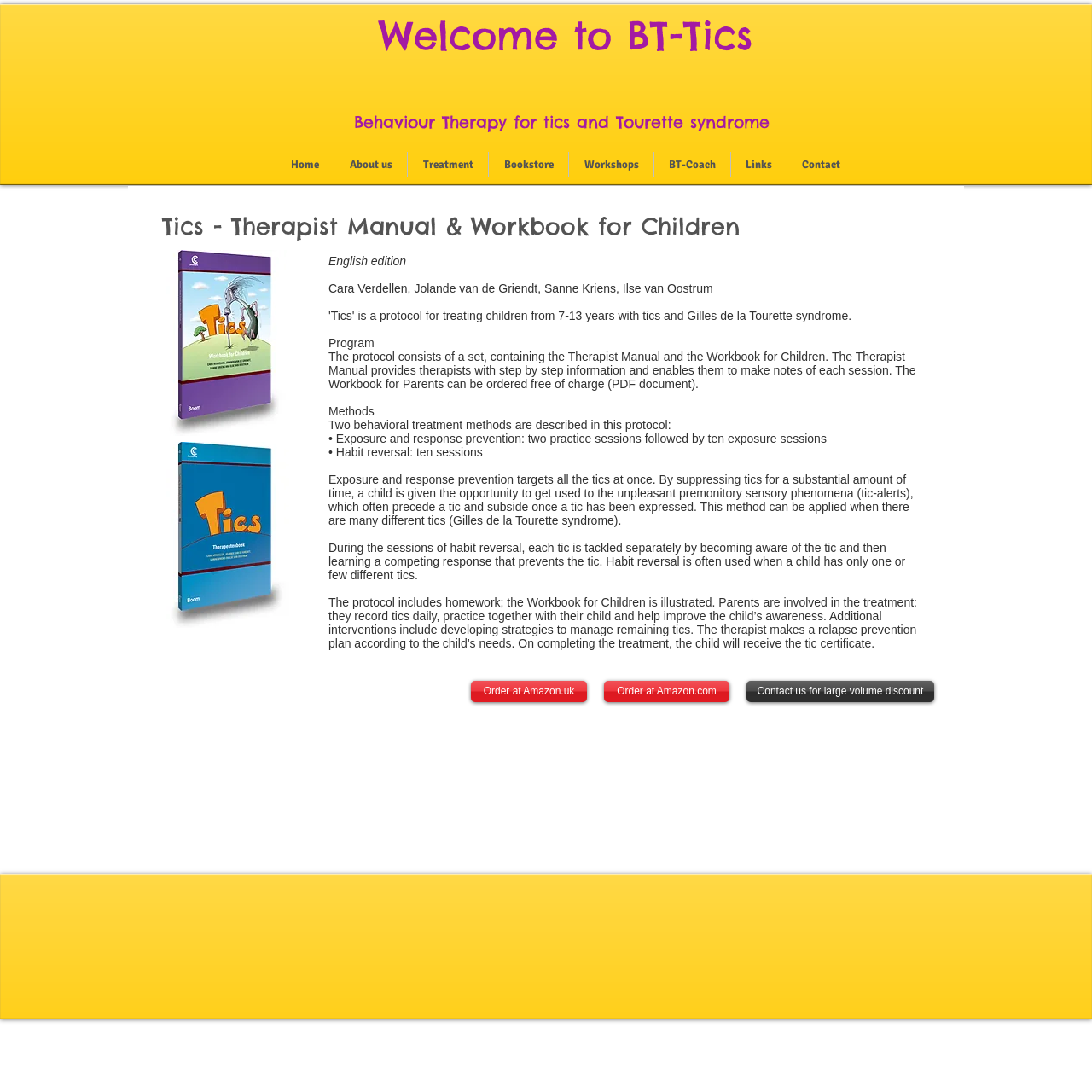Identify the bounding box for the given UI element using the description provided. Coordinates should be in the format (top-left x, top-left y, bottom-right x, bottom-right y) and must be between 0 and 1. Here is the description: Contact

[0.721, 0.139, 0.783, 0.162]